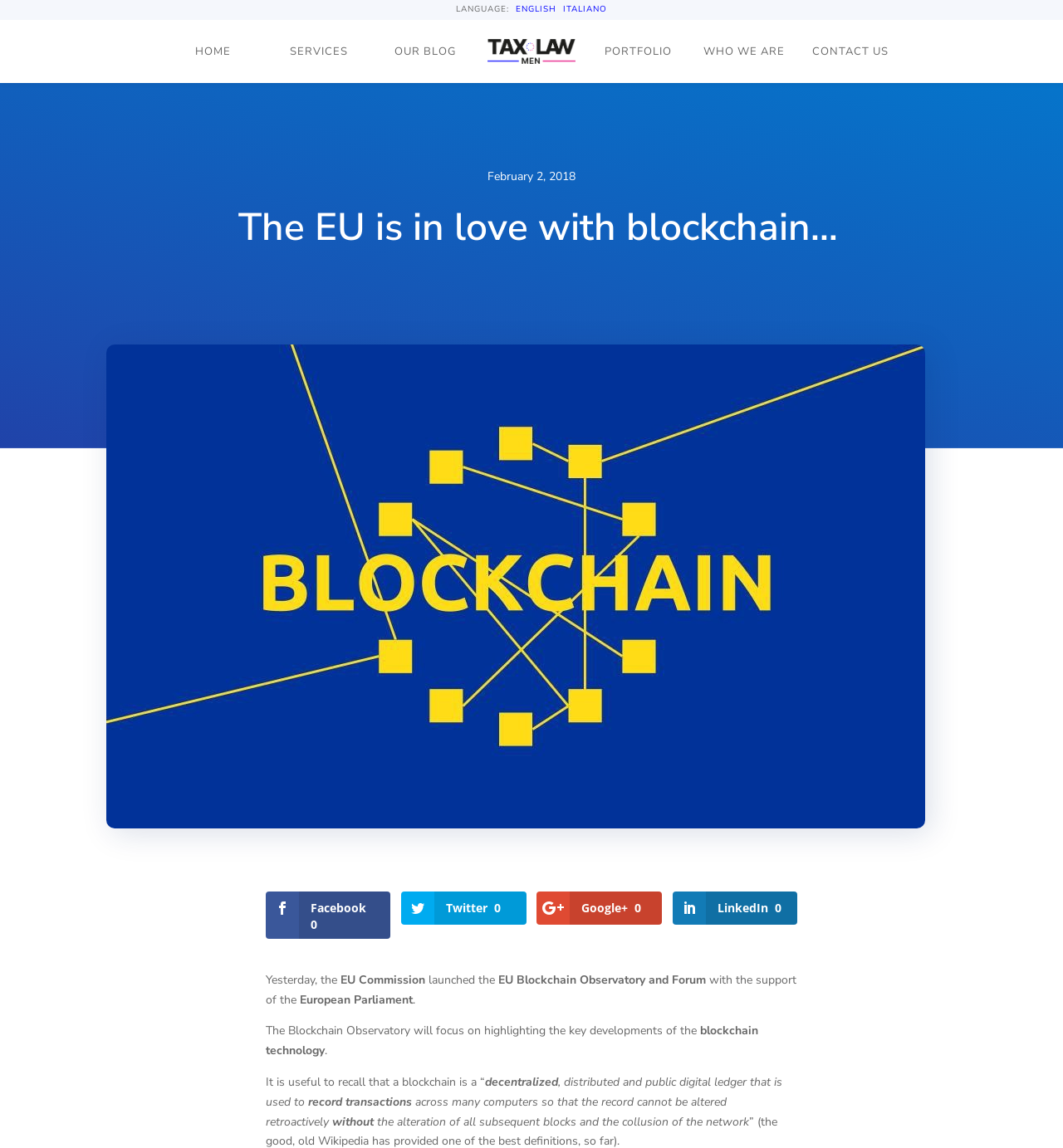Provide the bounding box coordinates of the section that needs to be clicked to accomplish the following instruction: "Share on Facebook."

[0.25, 0.777, 0.367, 0.818]